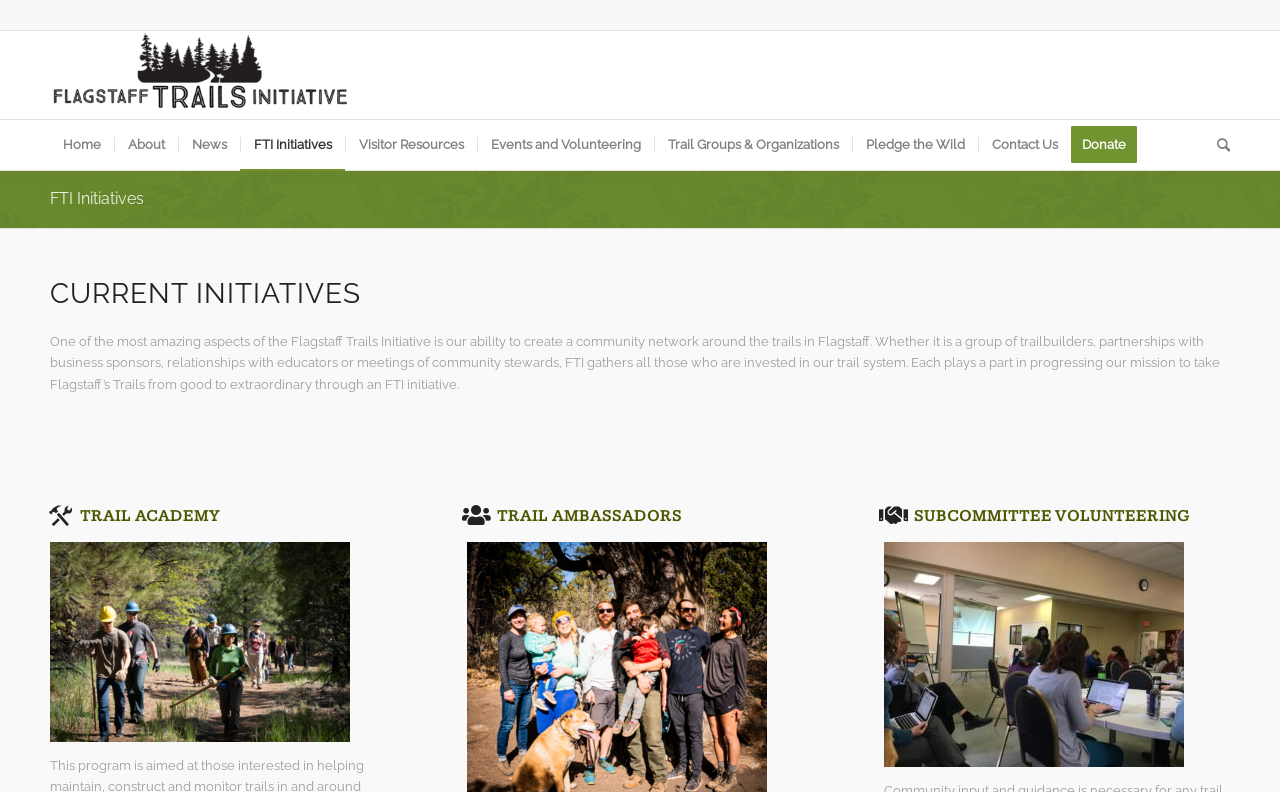Please determine the bounding box coordinates of the element's region to click in order to carry out the following instruction: "Explore the TRAIL ACADEMY initiative". The coordinates should be four float numbers between 0 and 1, i.e., [left, top, right, bottom].

[0.062, 0.64, 0.172, 0.664]